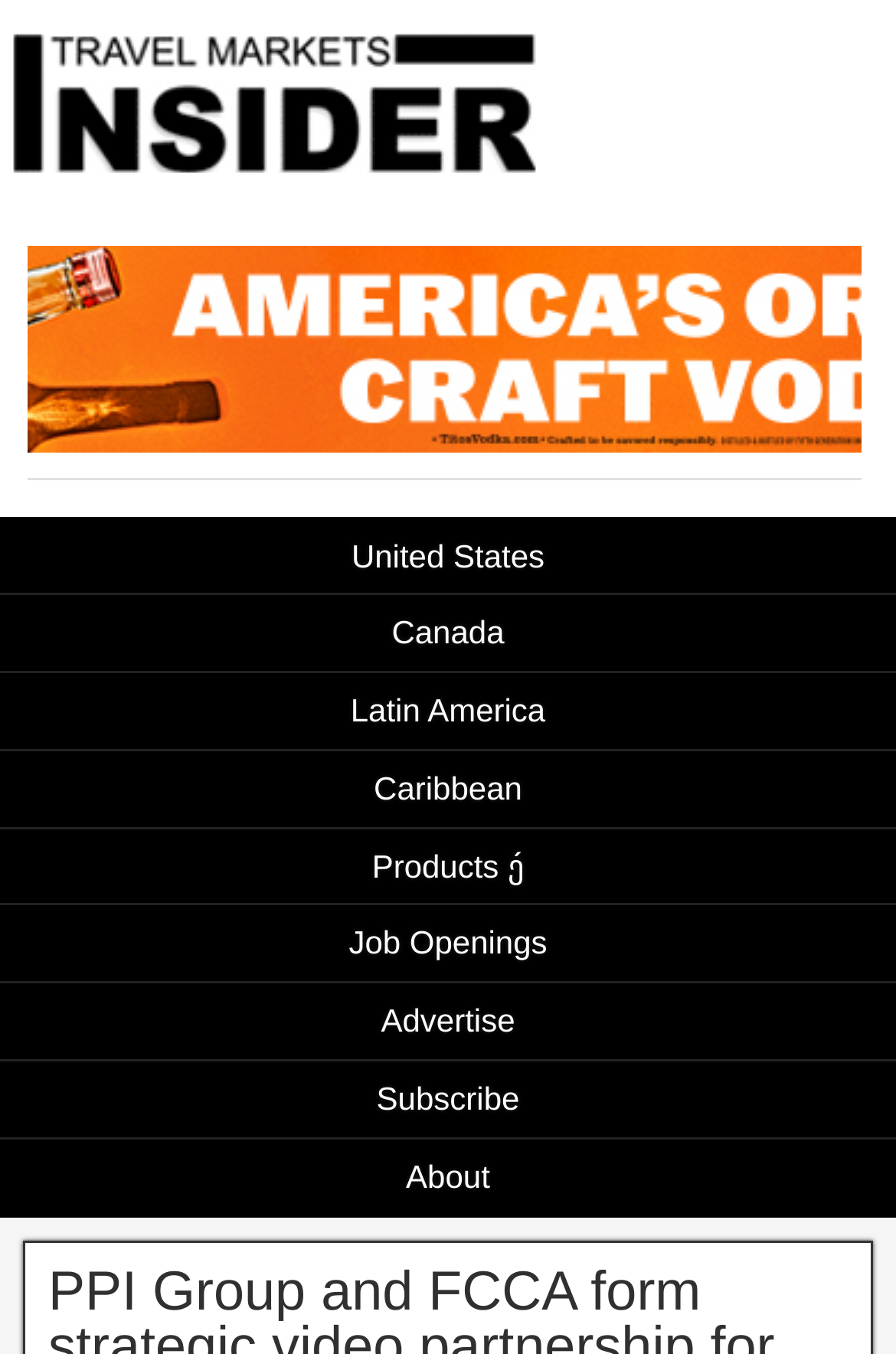Please mark the bounding box coordinates of the area that should be clicked to carry out the instruction: "Subscribe to the newsletter".

[0.0, 0.782, 1.0, 0.838]